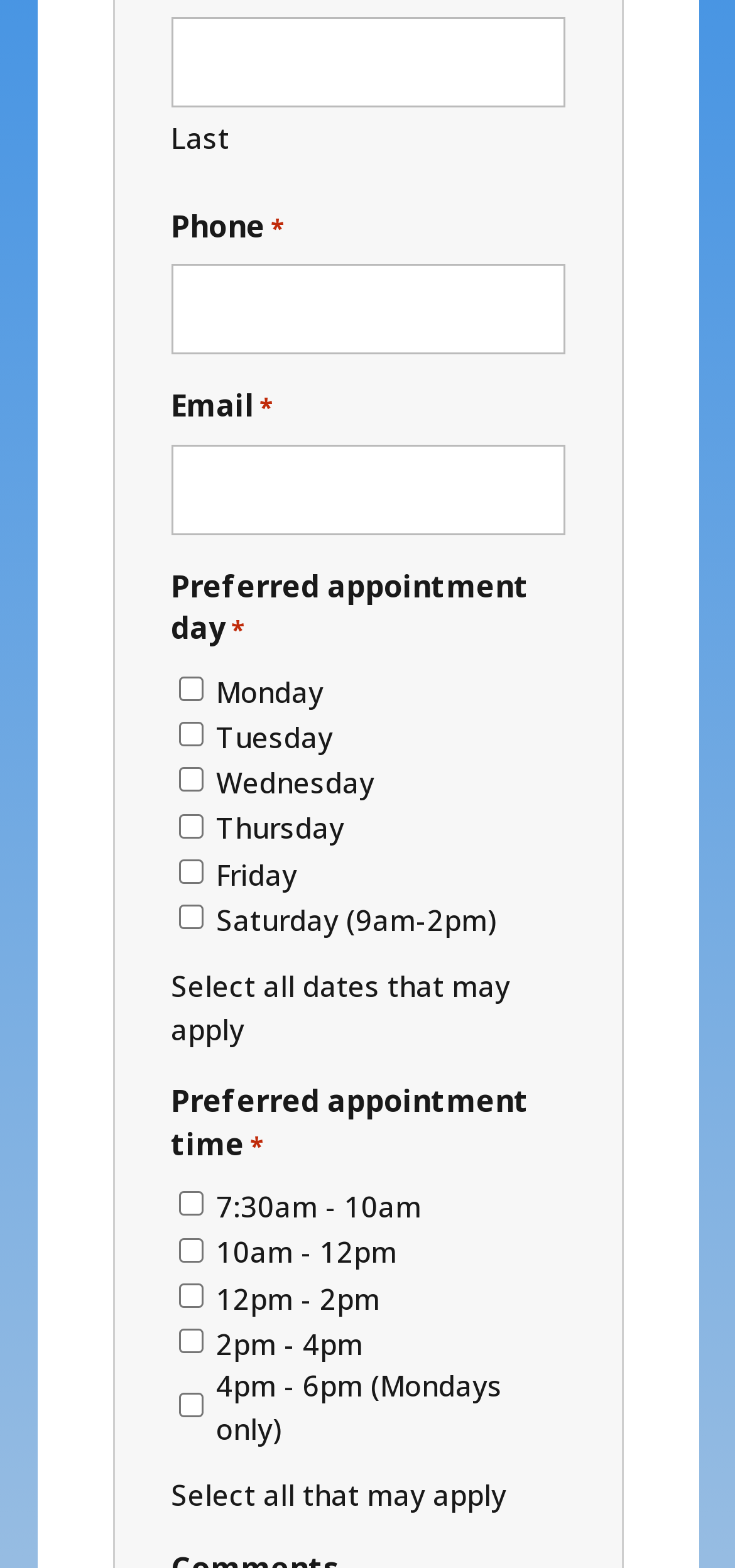How many checkboxes are there for preferred appointment day?
Please provide a single word or phrase as the answer based on the screenshot.

6